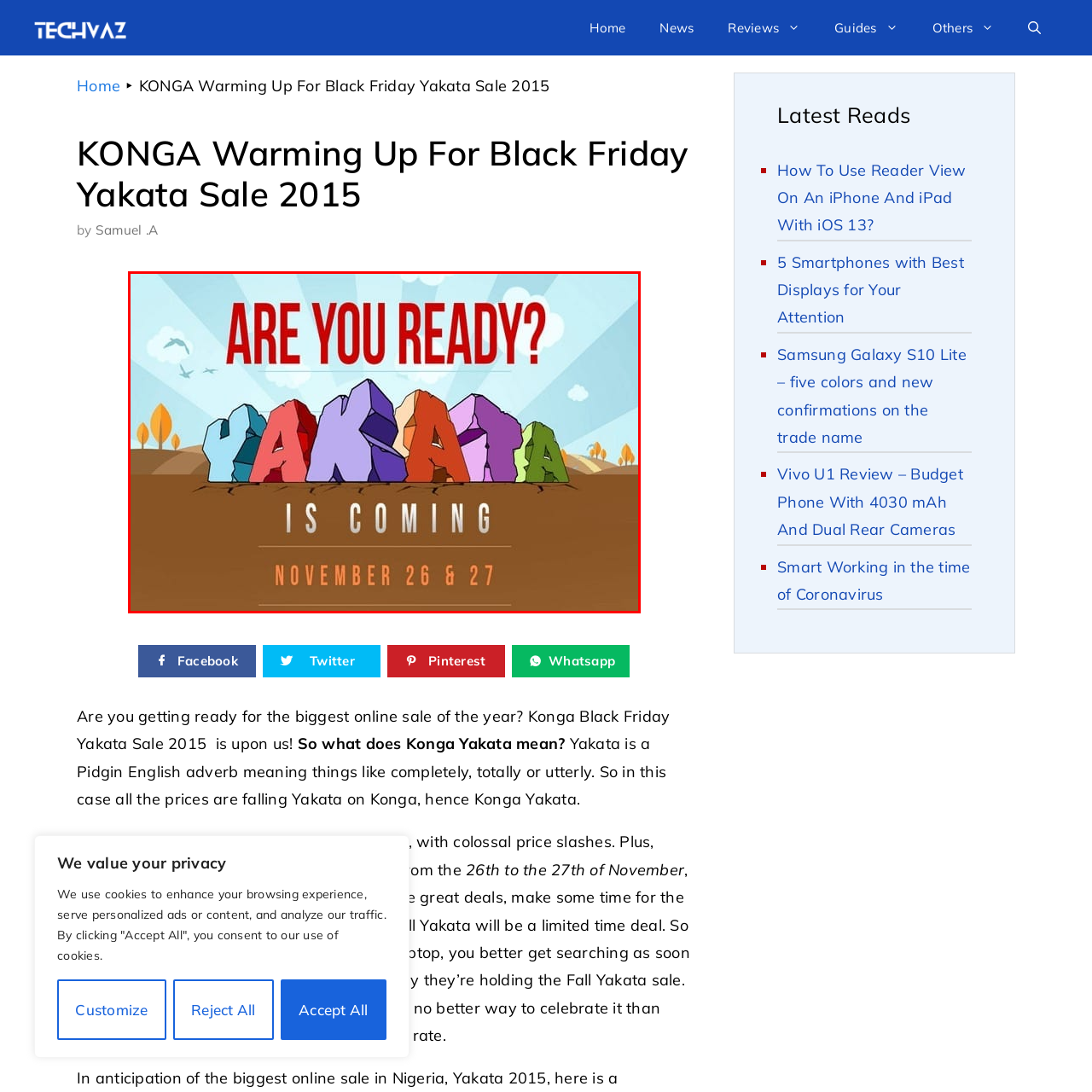Examine the image indicated by the red box and respond with a single word or phrase to the following question:
When is the sale taking place?

November 26 & 27